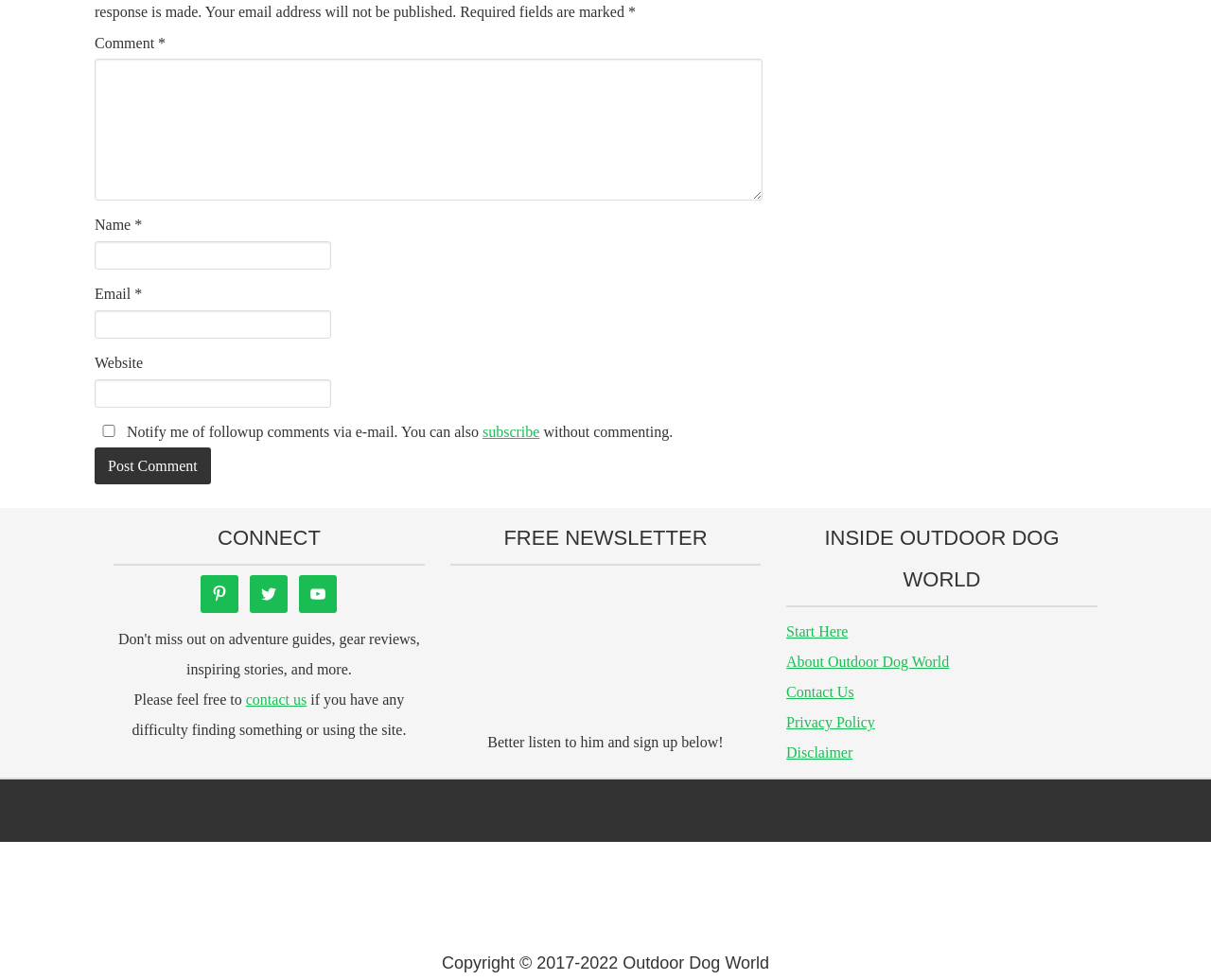Provide the bounding box coordinates of the area you need to click to execute the following instruction: "Post a comment".

[0.078, 0.457, 0.174, 0.495]